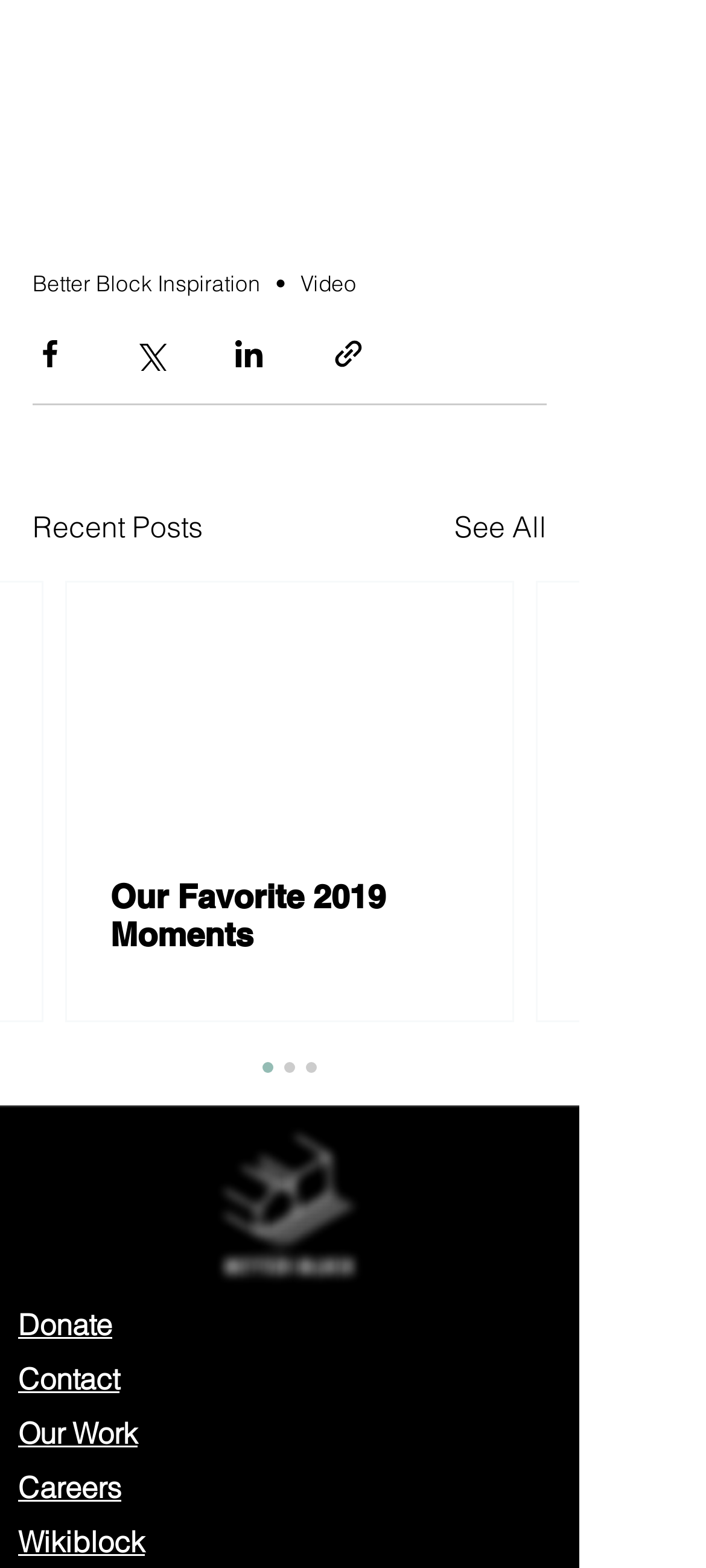What is the first social media platform to share via? Examine the screenshot and reply using just one word or a brief phrase.

Facebook